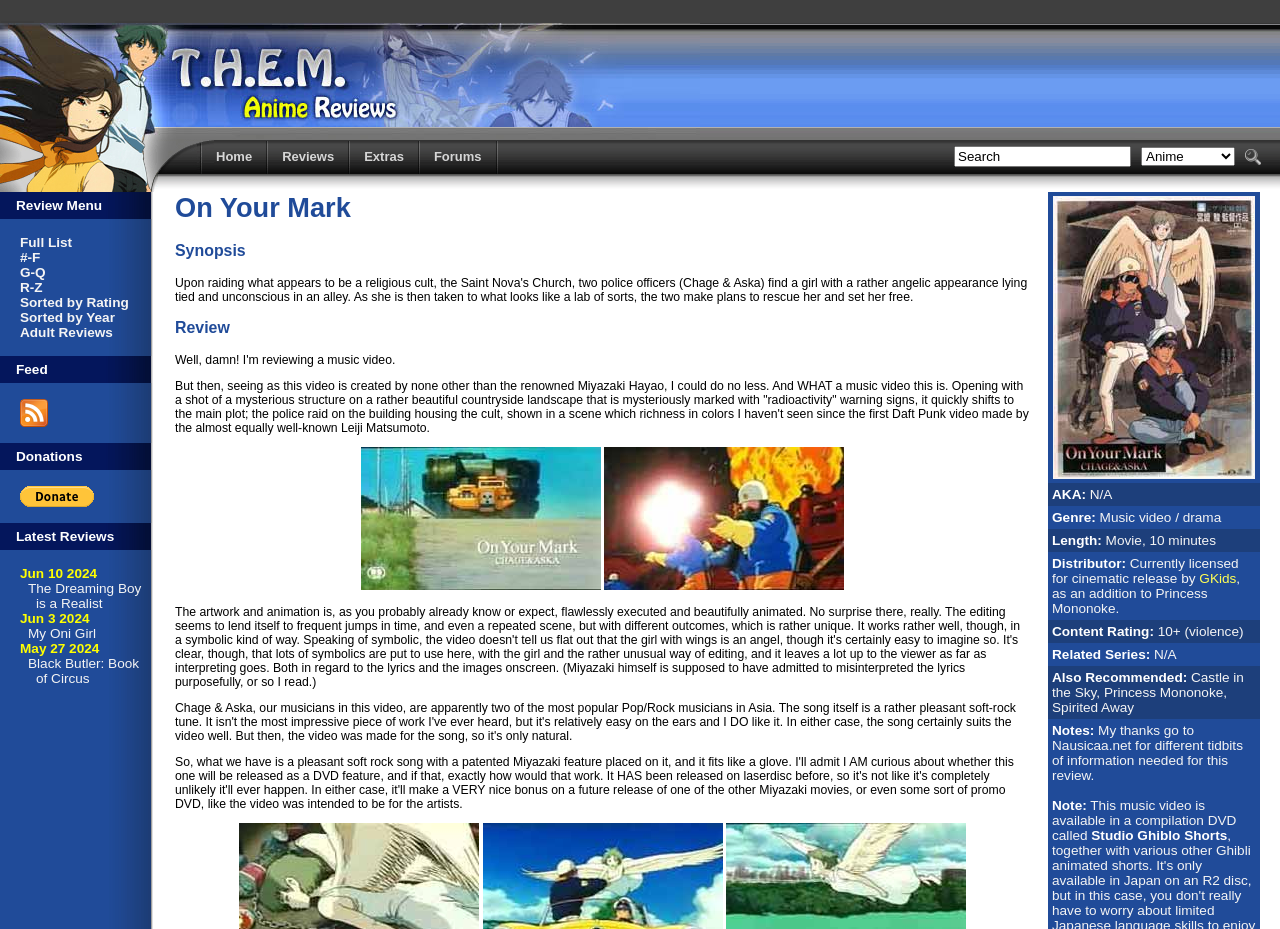Show the bounding box coordinates for the HTML element as described: "Mac Version".

None